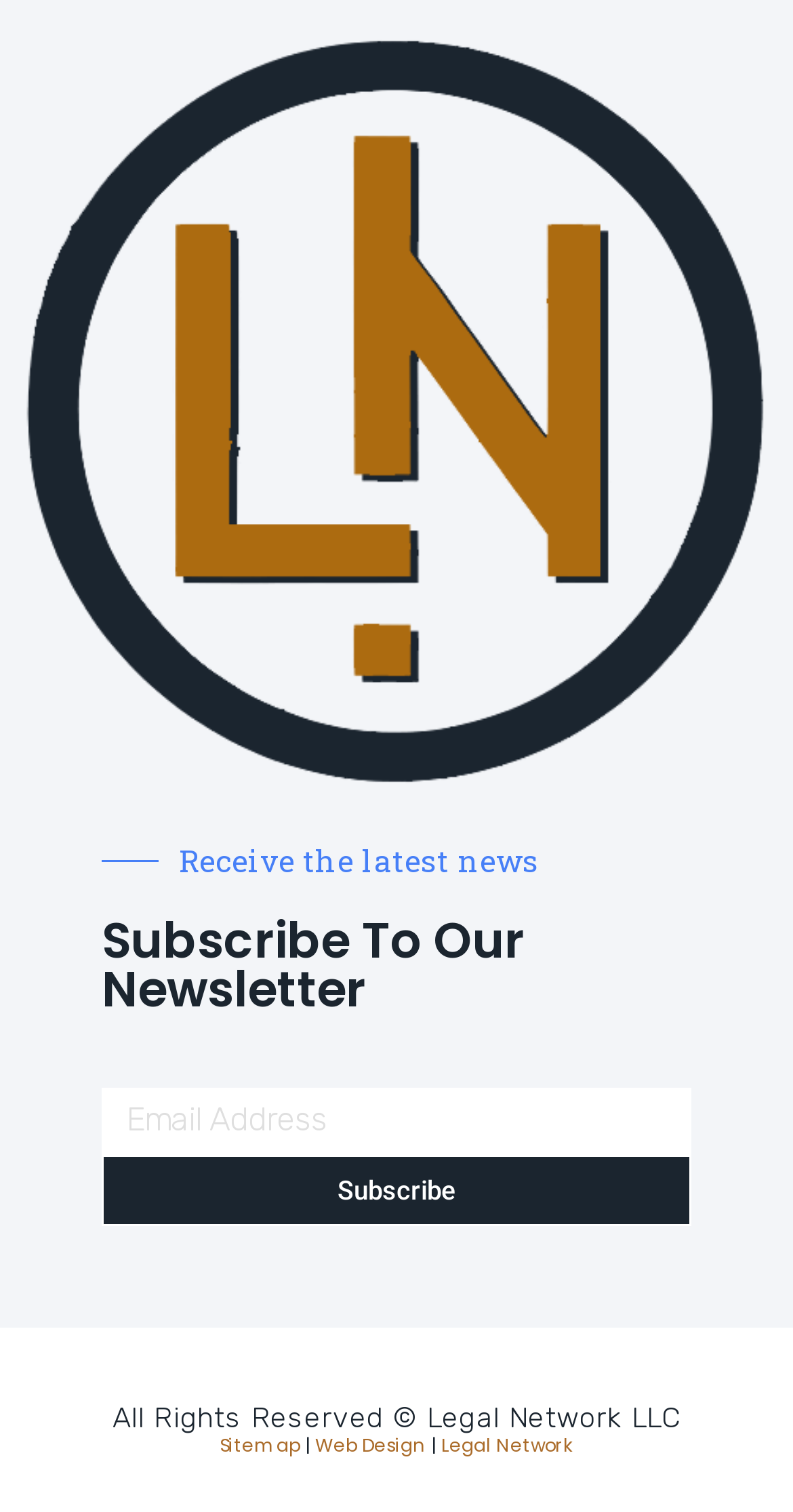Specify the bounding box coordinates (top-left x, top-left y, bottom-right x, bottom-right y) of the UI element in the screenshot that matches this description: Sitemap

[0.277, 0.948, 0.379, 0.964]